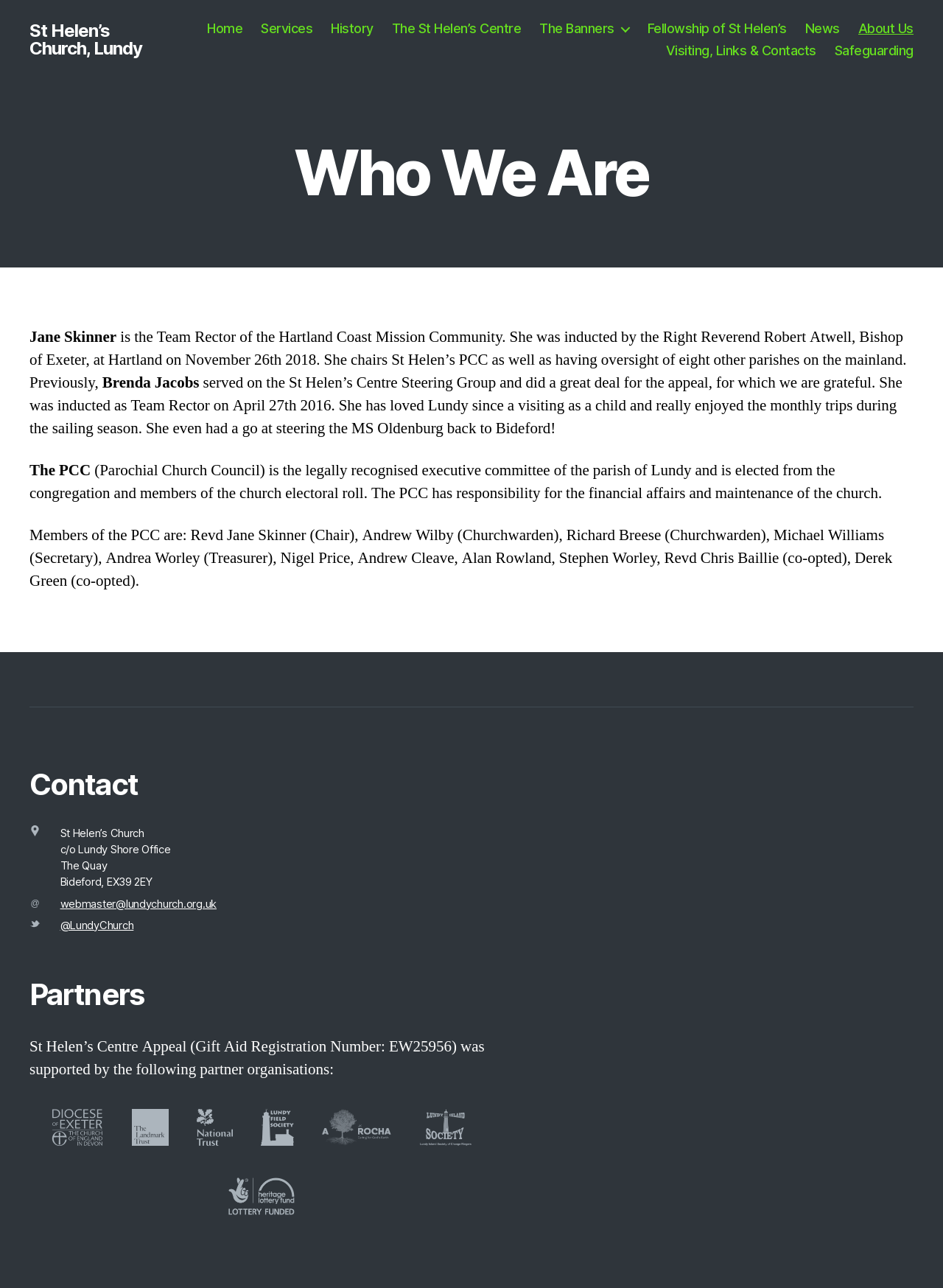Please provide the bounding box coordinates for the UI element as described: "St Helen’s Church, Lundy". The coordinates must be four floats between 0 and 1, represented as [left, top, right, bottom].

[0.031, 0.017, 0.184, 0.044]